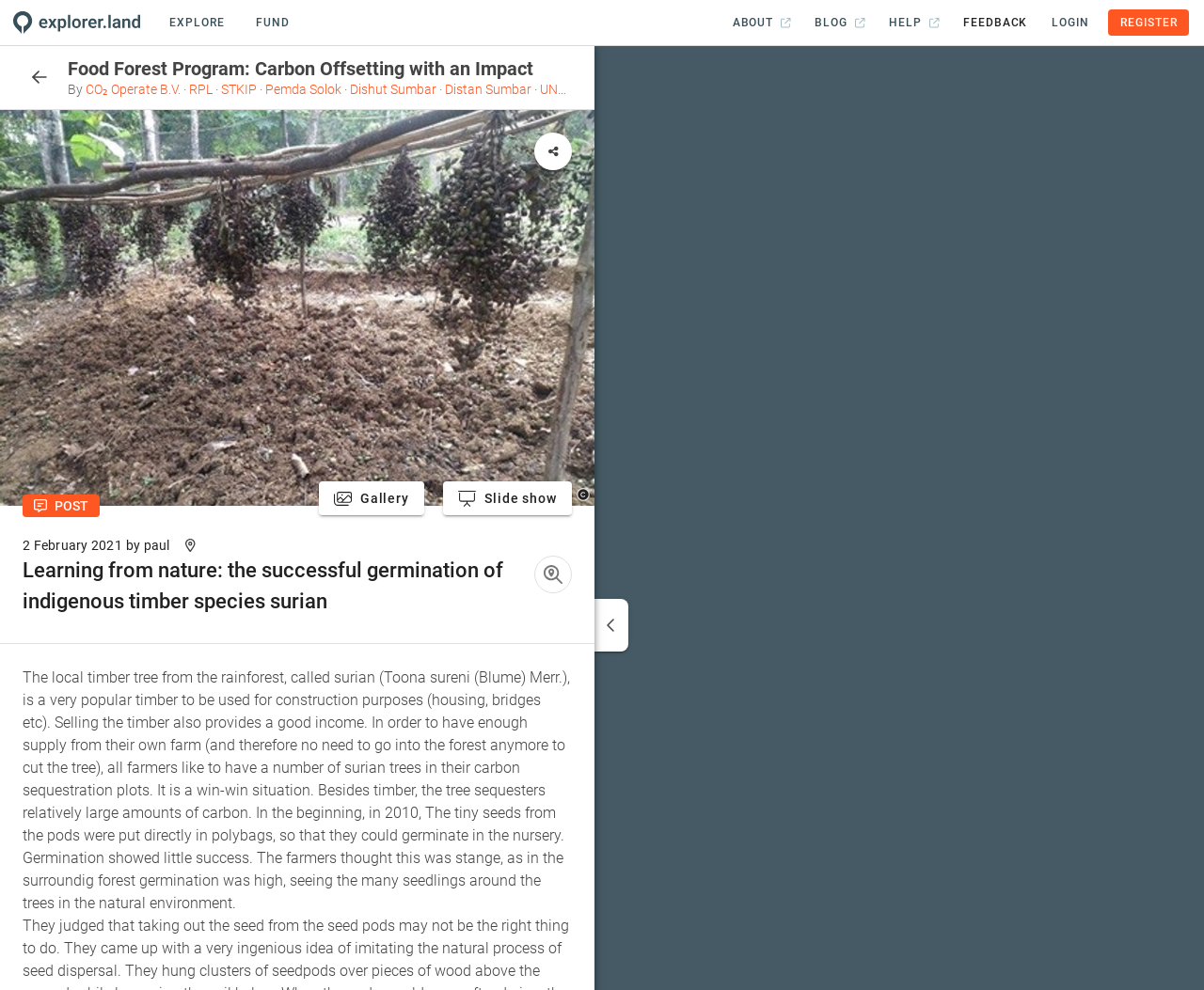Using the element description CO₂ Operate B.V., predict the bounding box coordinates for the UI element. Provide the coordinates in (top-left x, top-left y, bottom-right x, bottom-right y) format with values ranging from 0 to 1.

[0.071, 0.083, 0.152, 0.098]